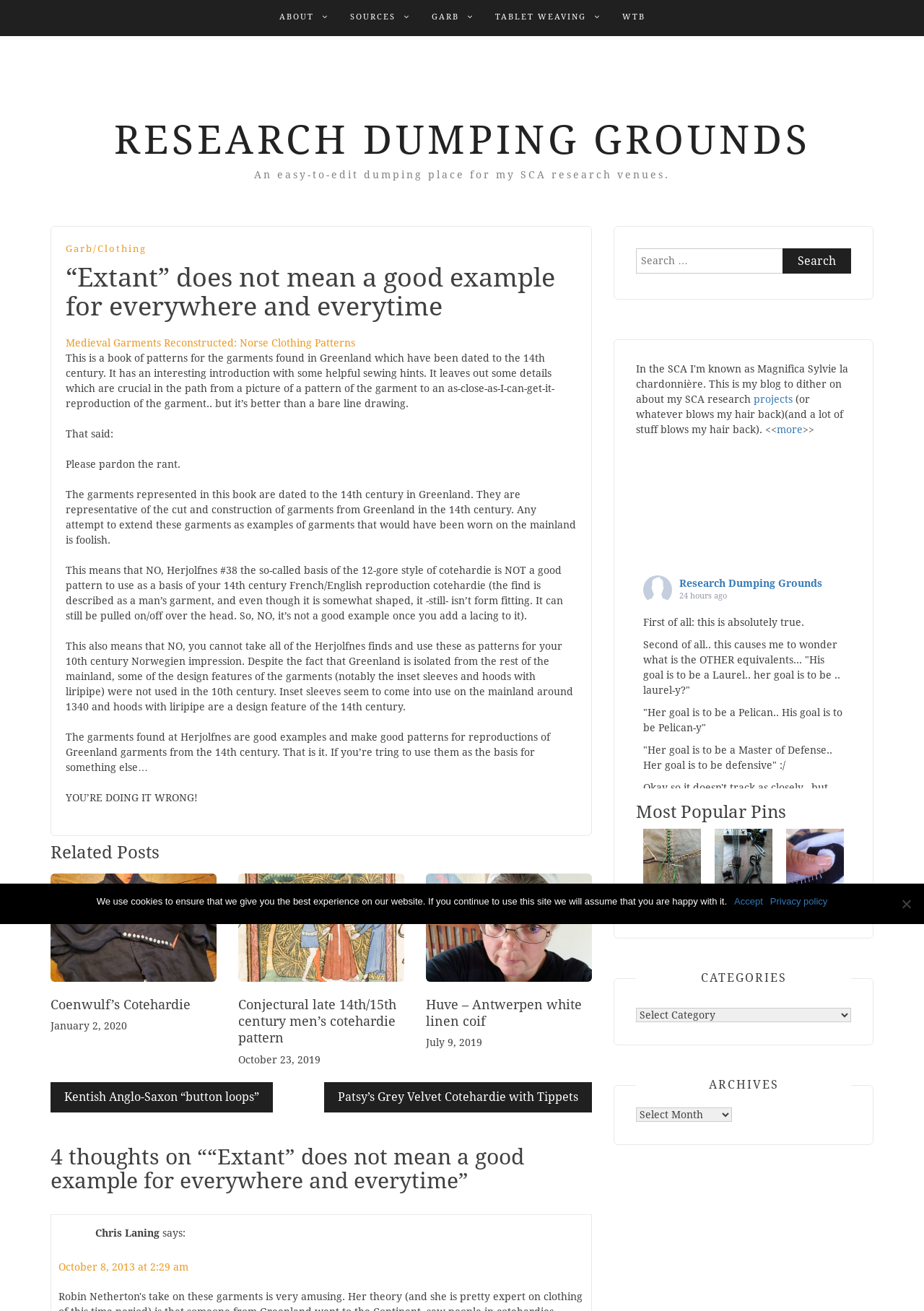Carefully observe the image and respond to the question with a detailed answer:
What is the purpose of the website?

The purpose of the website is for SCA (Society for Creative Anachronism) research, as indicated by the text 'An easy-to-edit dumping place for my SCA research venues' in the heading section.